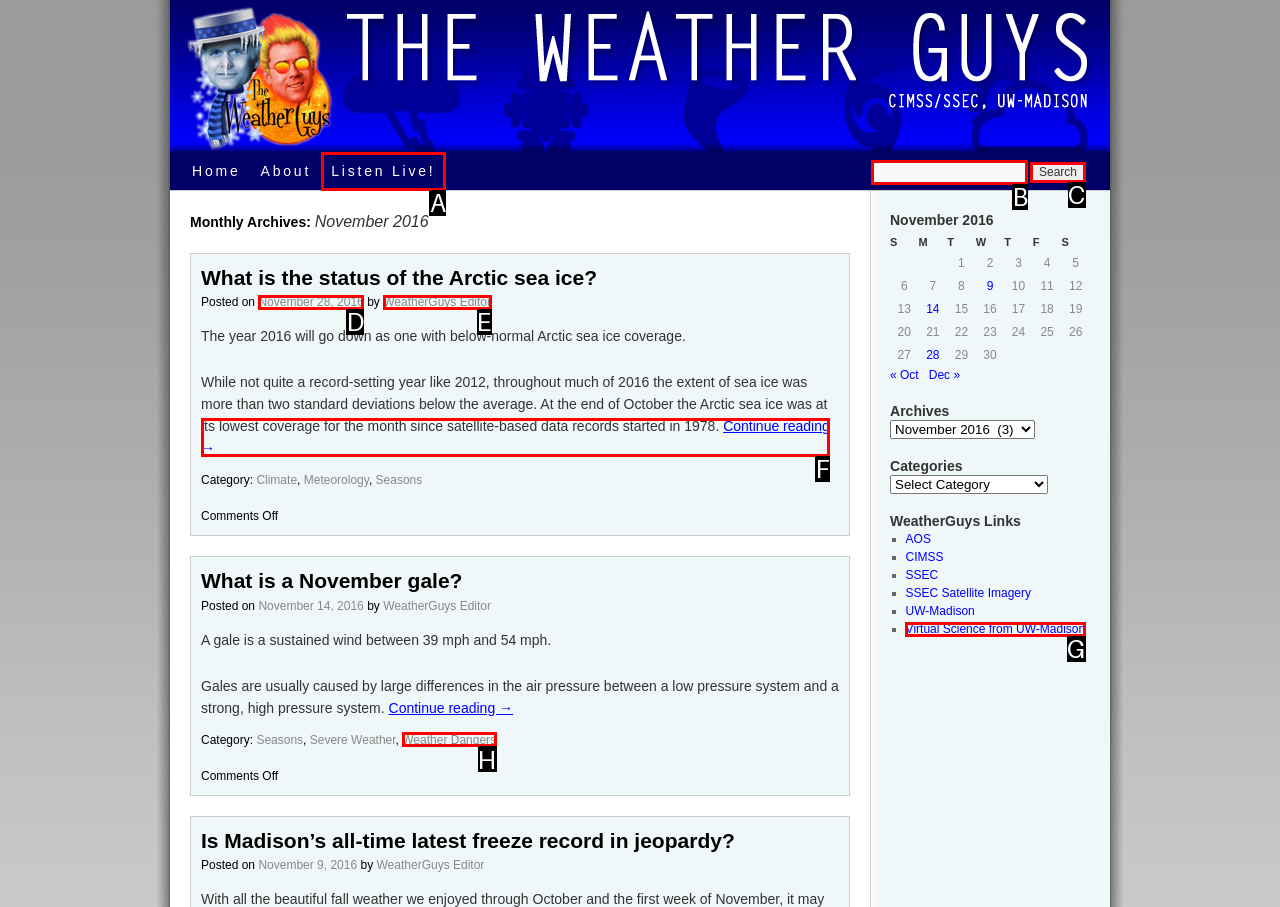Choose the HTML element that corresponds to the description: Weather Dangers
Provide the answer by selecting the letter from the given choices.

H